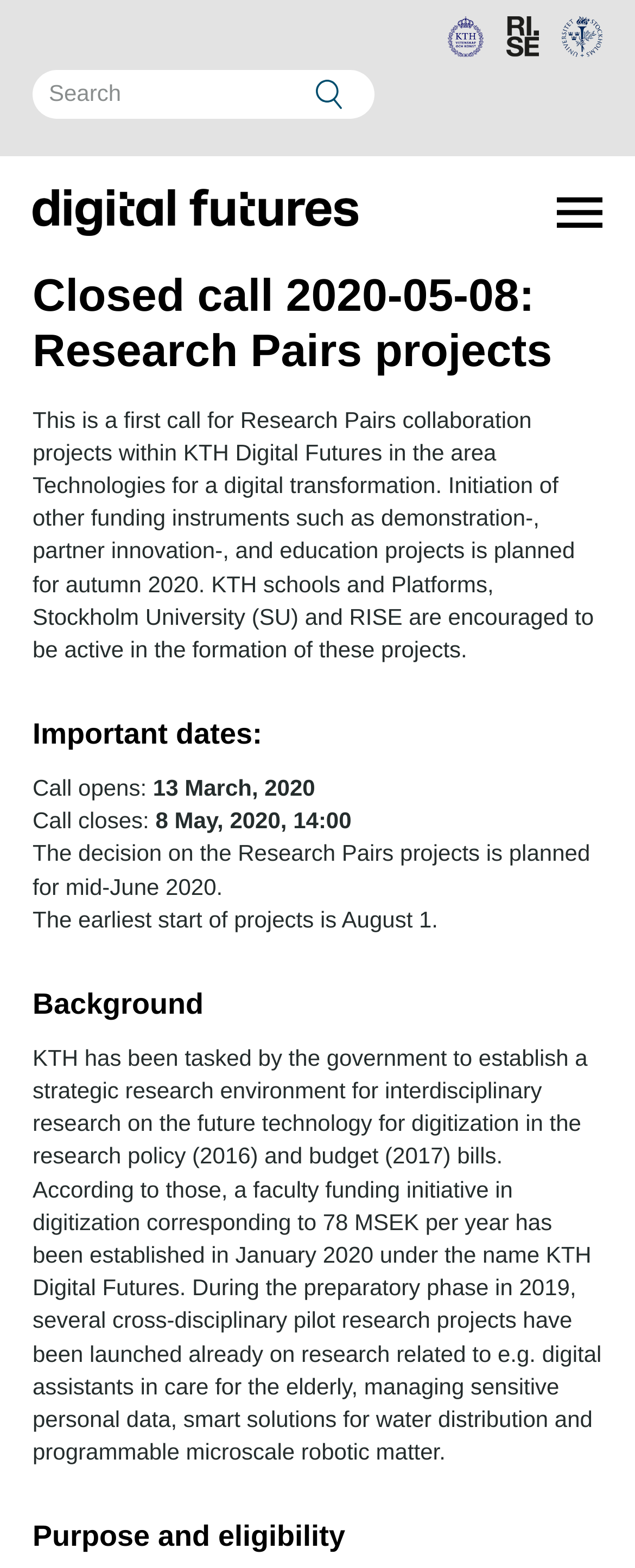What organizations are encouraged to participate in the formation of Research Pairs projects?
Please answer the question as detailed as possible.

The webpage mentions that KTH schools and Platforms, Stockholm University (SU), and RISE are encouraged to be active in the formation of these projects, as stated in the introductory paragraph.